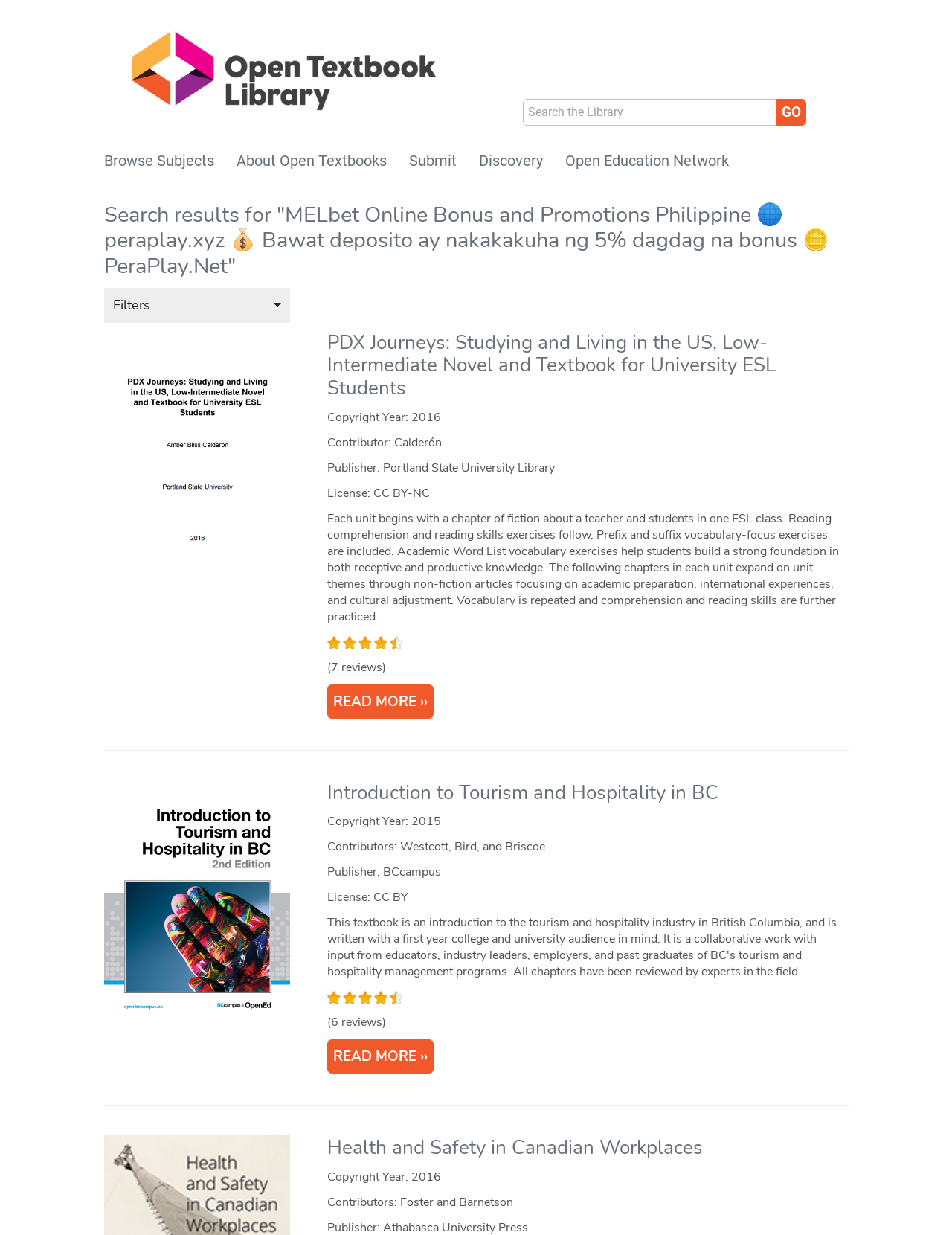Please mark the clickable region by giving the bounding box coordinates needed to complete this instruction: "Read more about 'PDX Journeys: Studying and Living in the US, Low-Intermediate Novel and Textbook for University ESL Students'".

[0.109, 0.352, 0.305, 0.366]